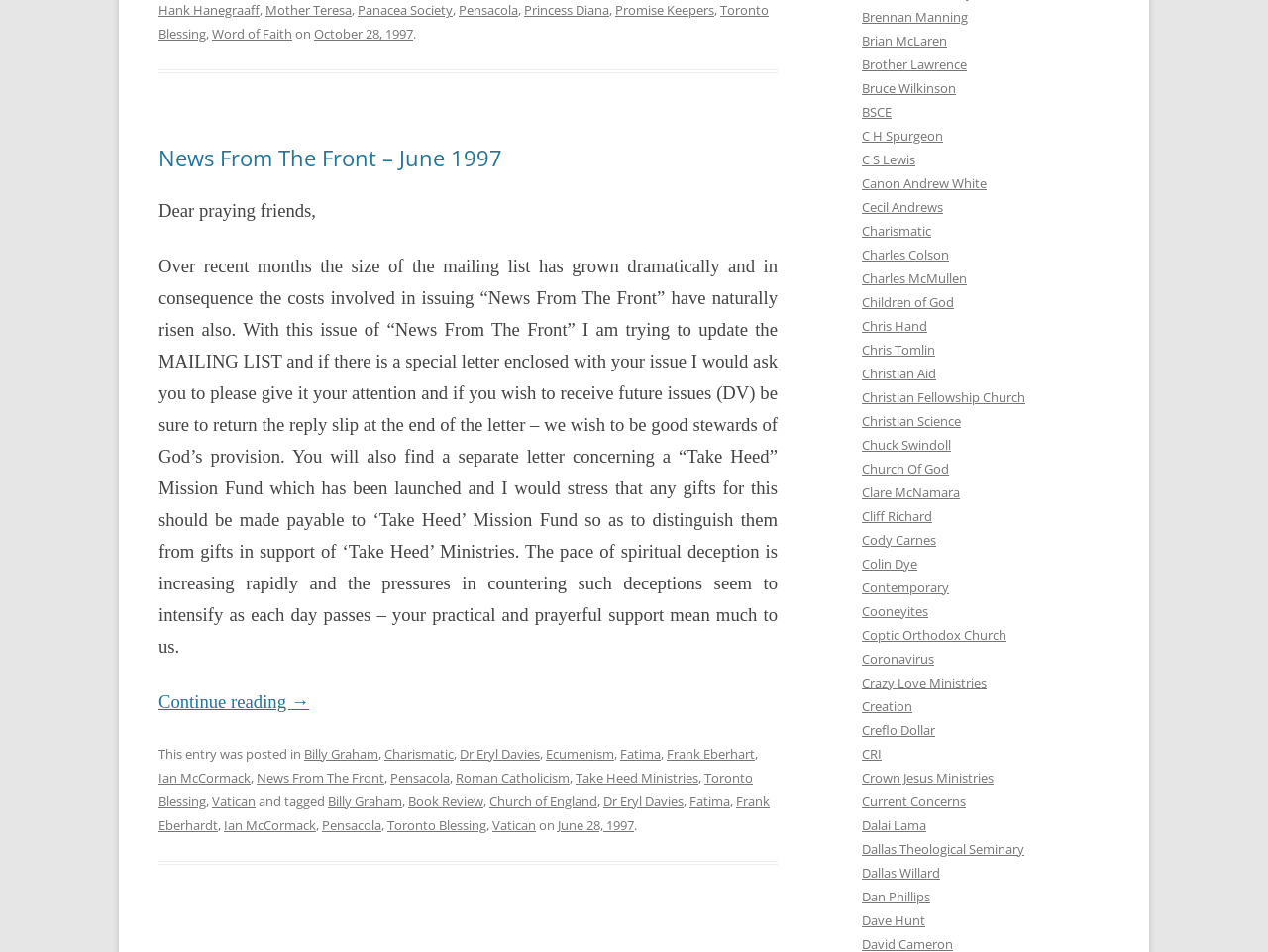How many links are there in the footer section? Look at the image and give a one-word or short phrase answer.

24